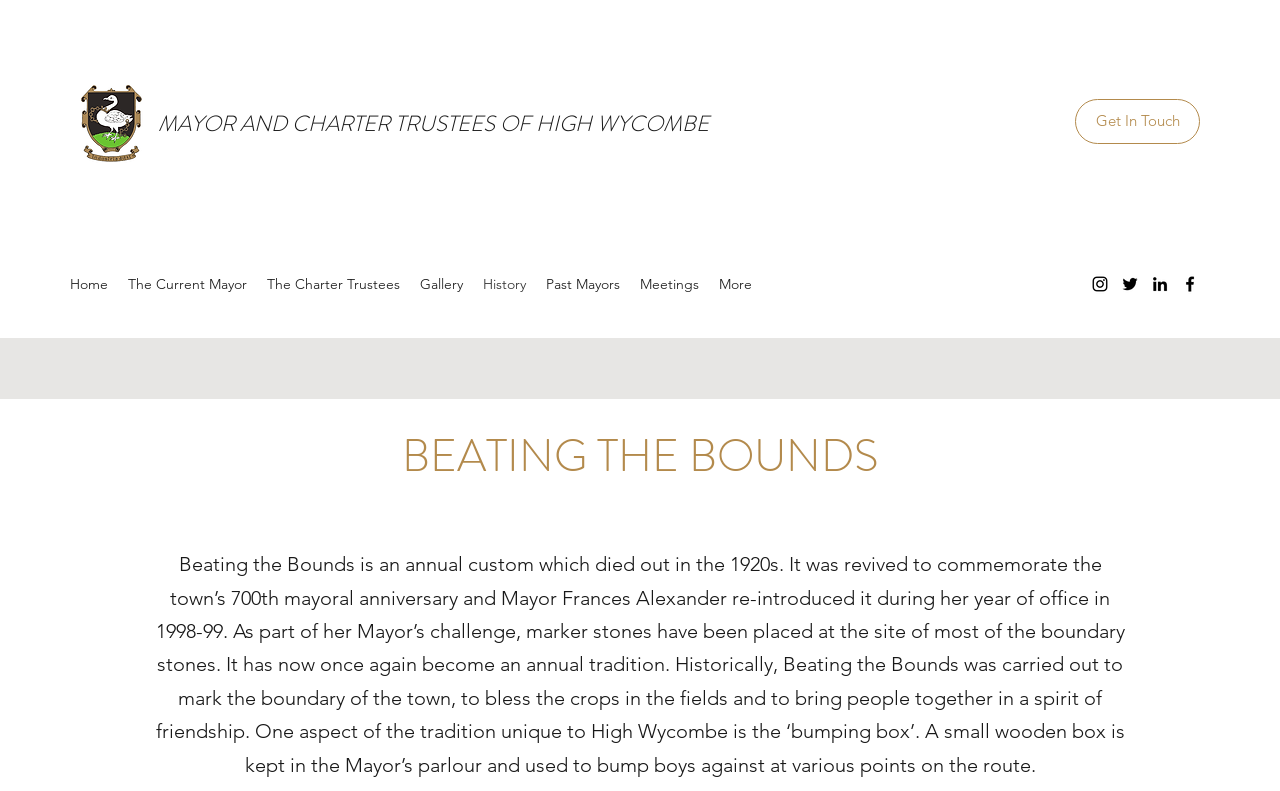Identify the headline of the webpage and generate its text content.

The importance of Beating the Bounds